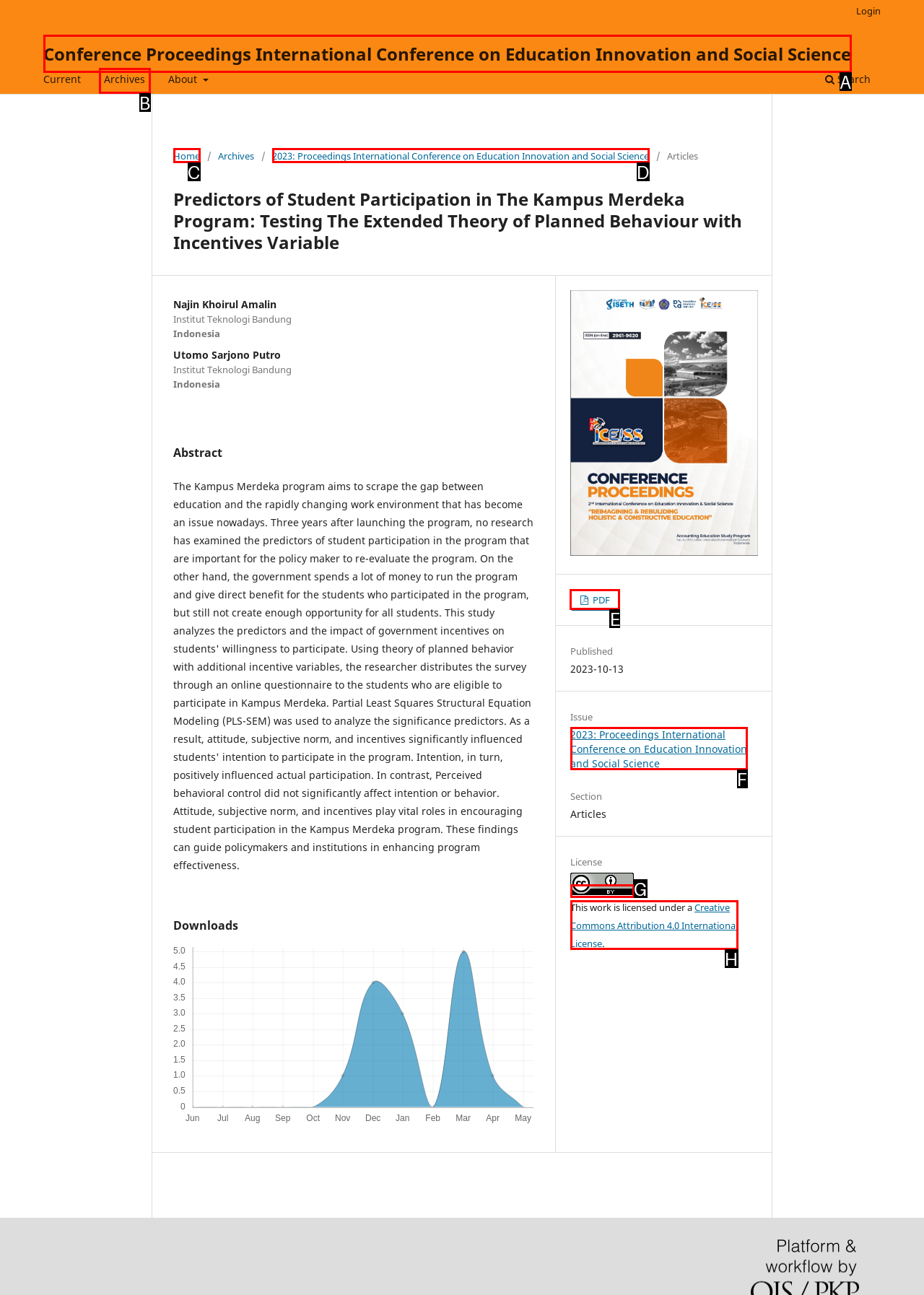Select the right option to accomplish this task: Follow on Twitter. Reply with the letter corresponding to the correct UI element.

None